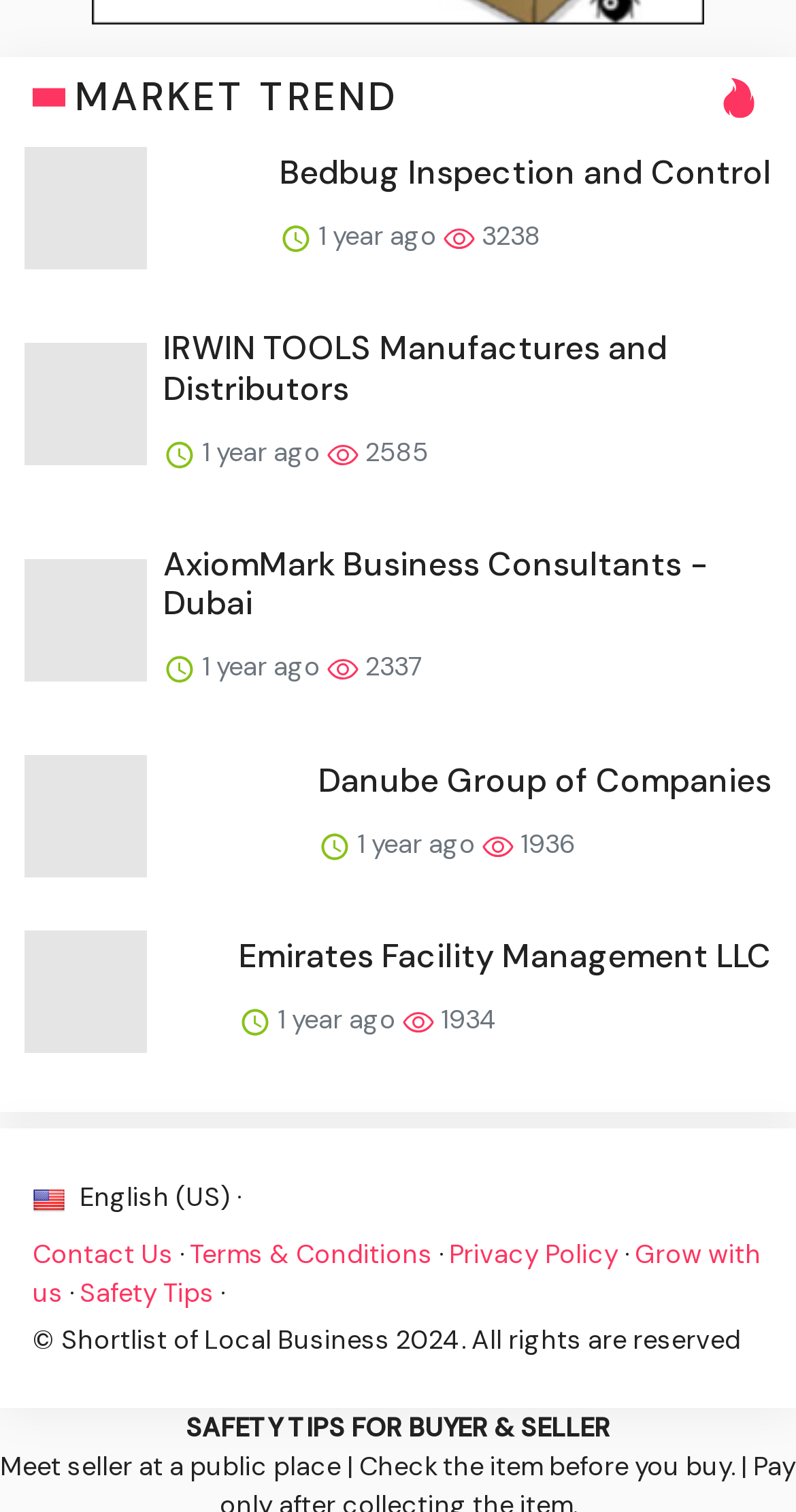Predict the bounding box coordinates of the UI element that matches this description: "Emirates Facility Management LLC". The coordinates should be in the format [left, top, right, bottom] with each value between 0 and 1.

[0.3, 0.619, 0.969, 0.645]